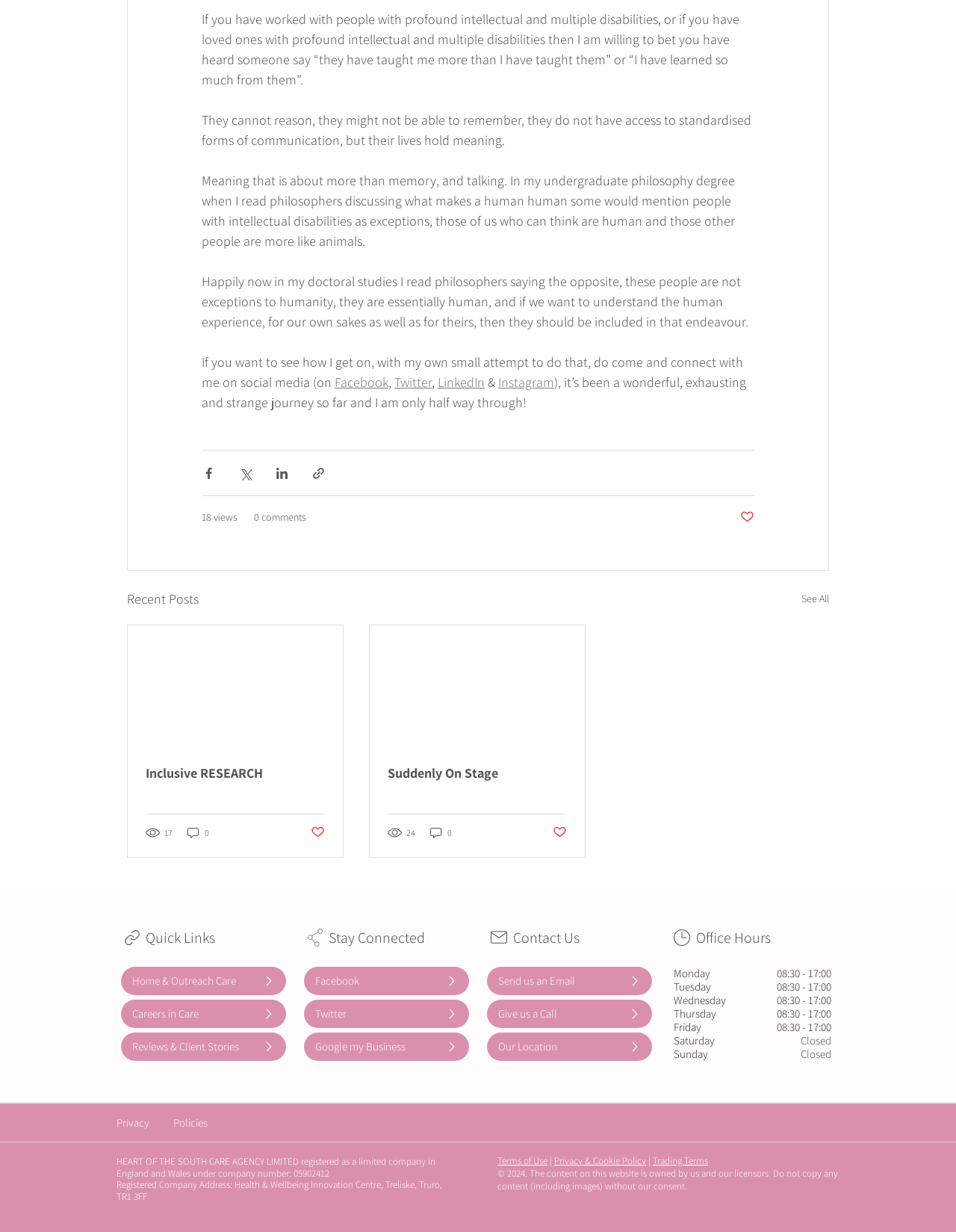Please provide a one-word or short phrase answer to the question:
What is the author's experience with people with profound intellectual and multiple disabilities?

Personal experience